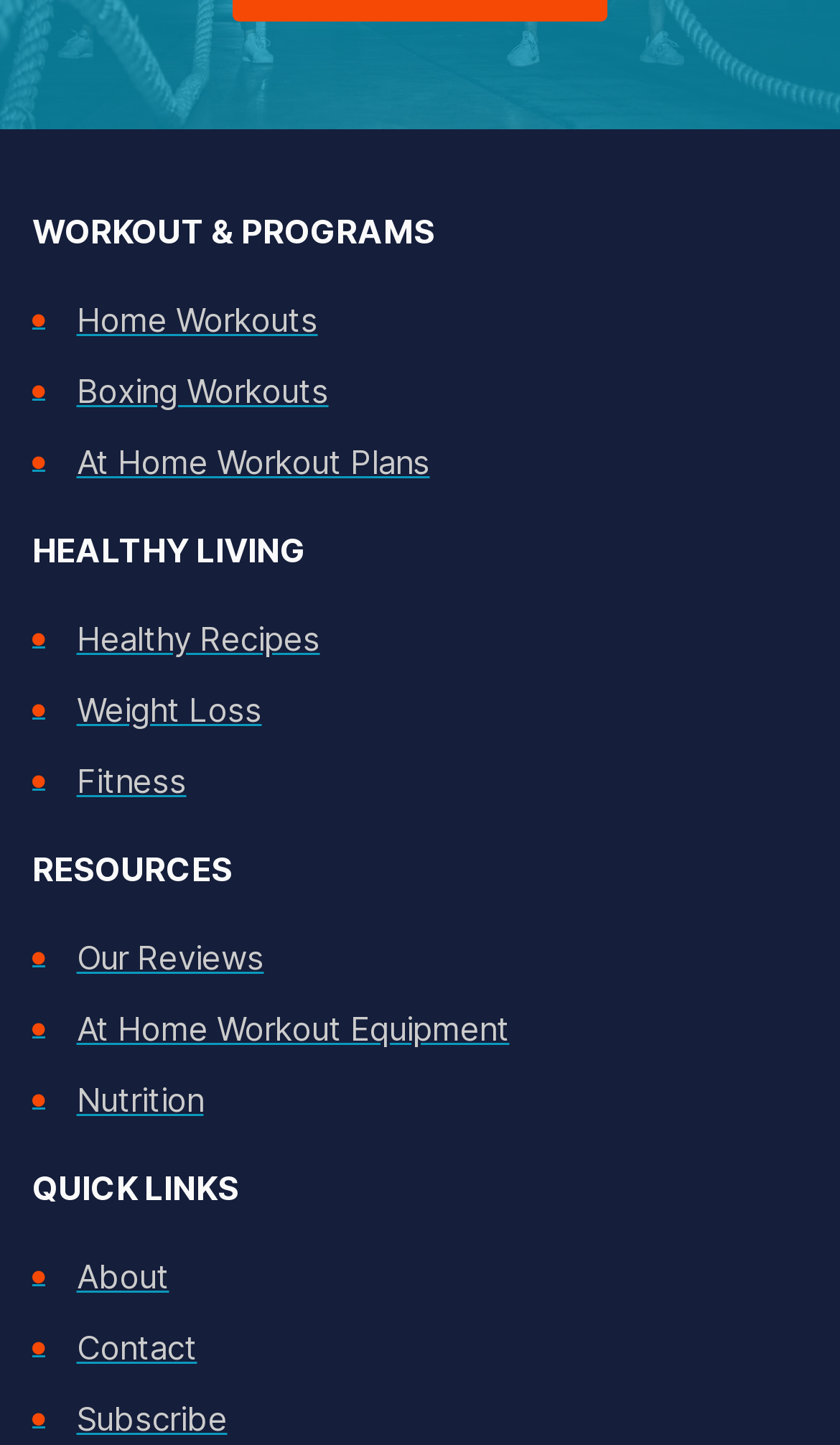Please locate the bounding box coordinates of the region I need to click to follow this instruction: "Learn about at home workout equipment".

[0.038, 0.692, 0.974, 0.732]